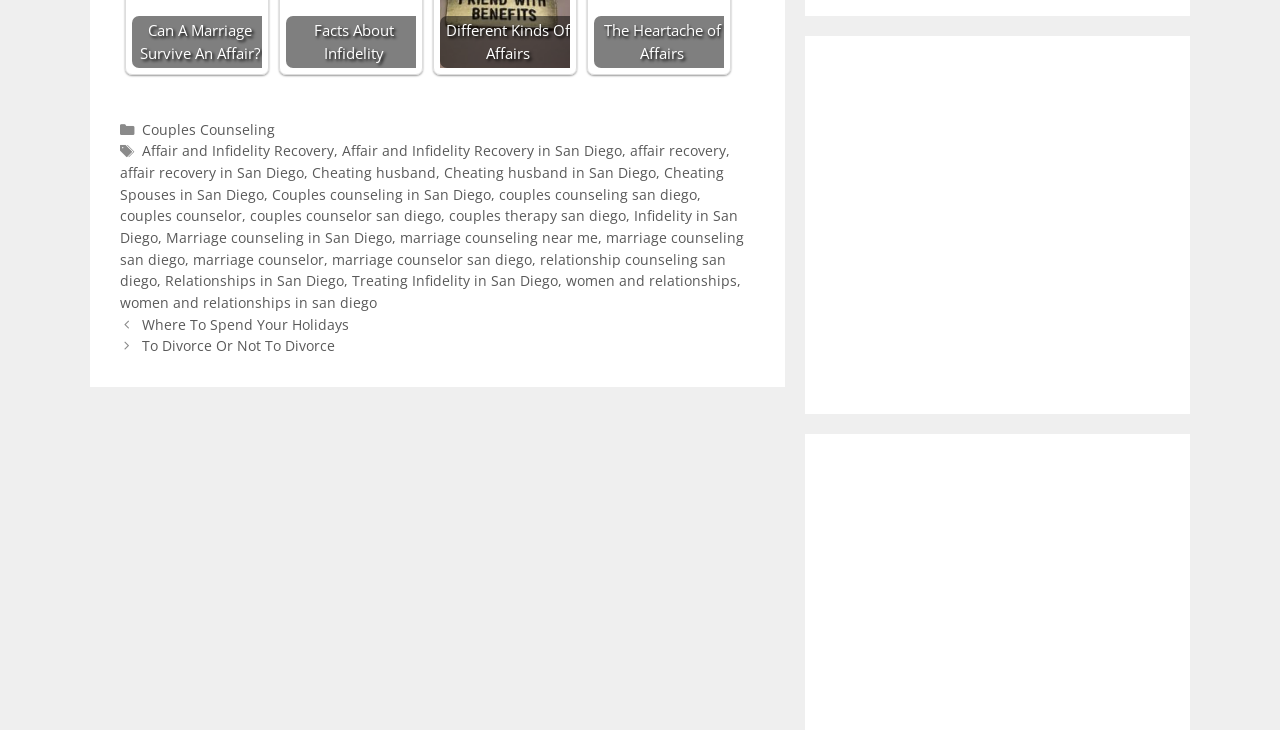Pinpoint the bounding box coordinates of the element you need to click to execute the following instruction: "Explore 'Relationships in San Diego'". The bounding box should be represented by four float numbers between 0 and 1, in the format [left, top, right, bottom].

[0.129, 0.372, 0.269, 0.398]